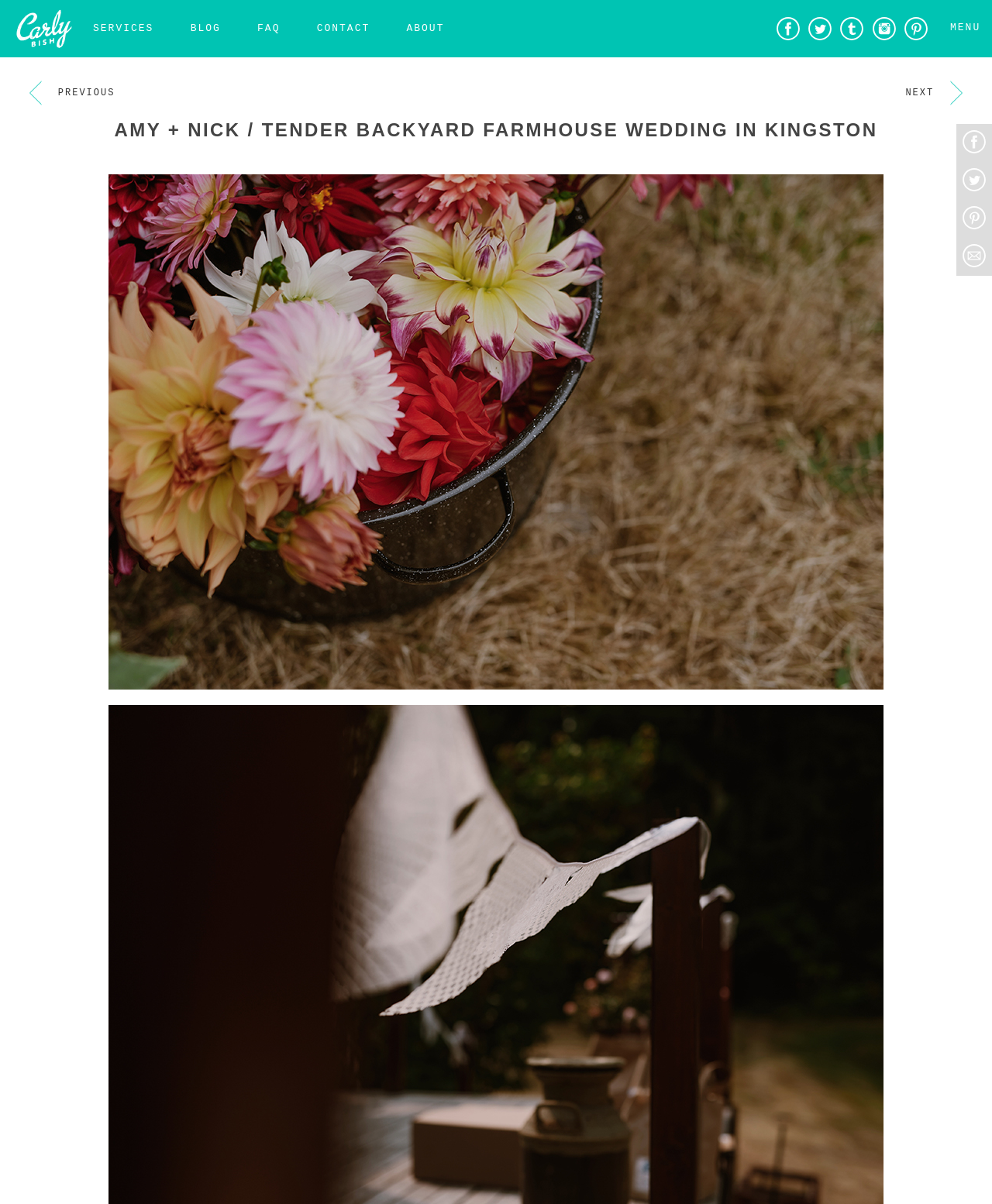Give a concise answer using only one word or phrase for this question:
What is the location of the wedding?

Kingston